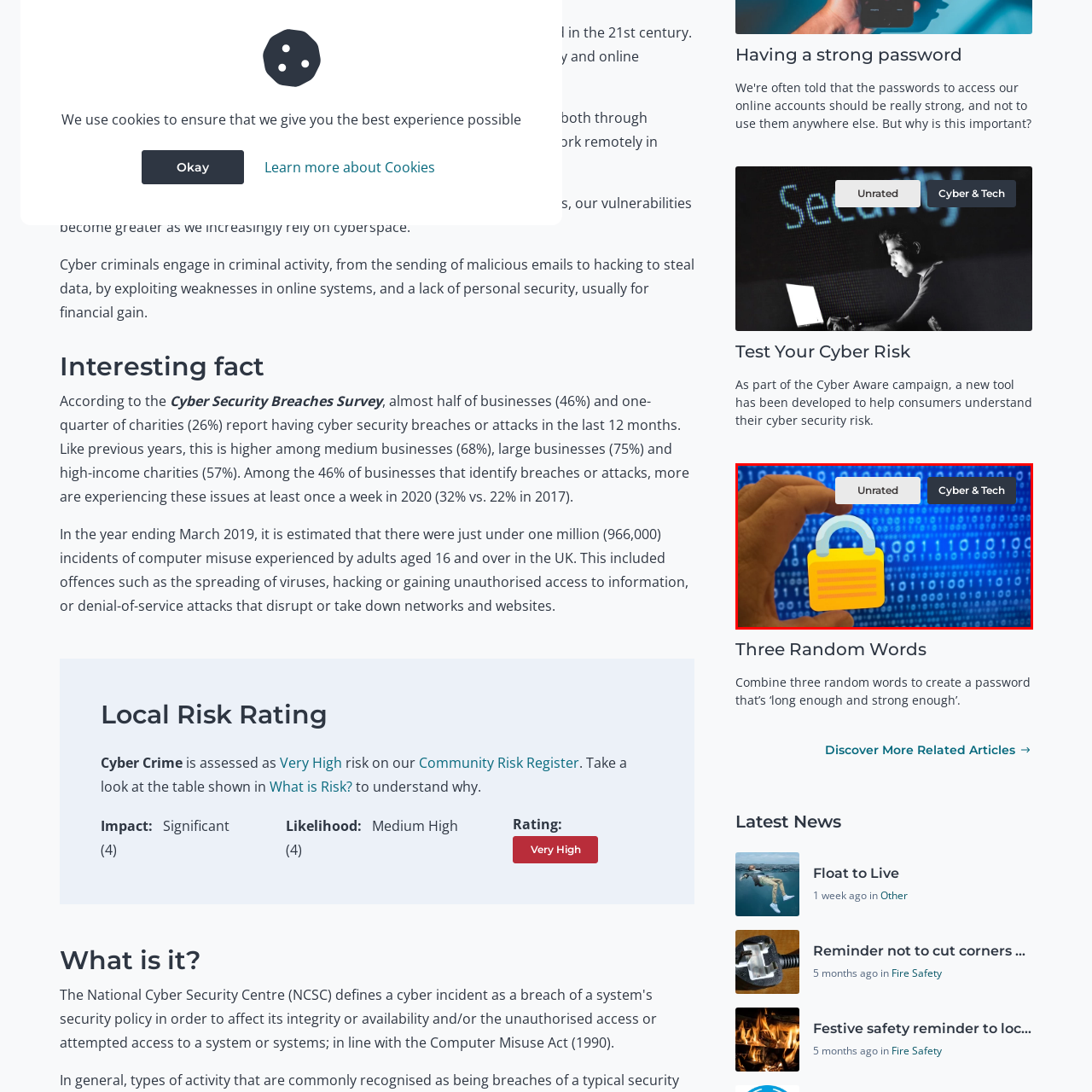What are the labels on the two buttons?
Inspect the image enclosed in the red bounding box and provide a thorough answer based on the information you see.

In the upper part of the image, there are two buttons, and upon closer inspection, it can be seen that they are labeled 'Unrated' and 'Cyber & Tech', which suggests a focus on assessing and enhancing personal security in the digital age.